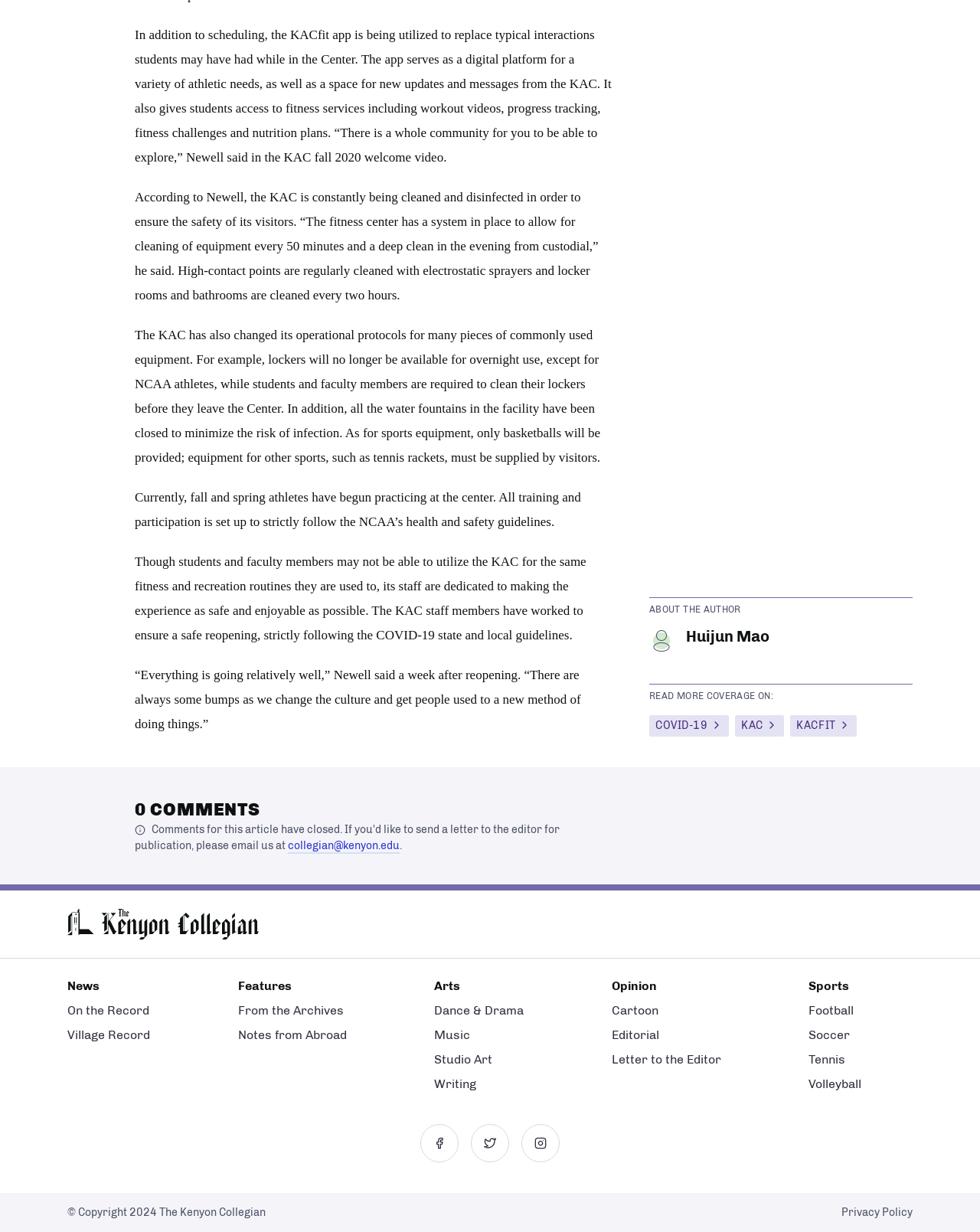Provide your answer to the question using just one word or phrase: How often are the locker rooms and bathrooms cleaned?

Every two hours